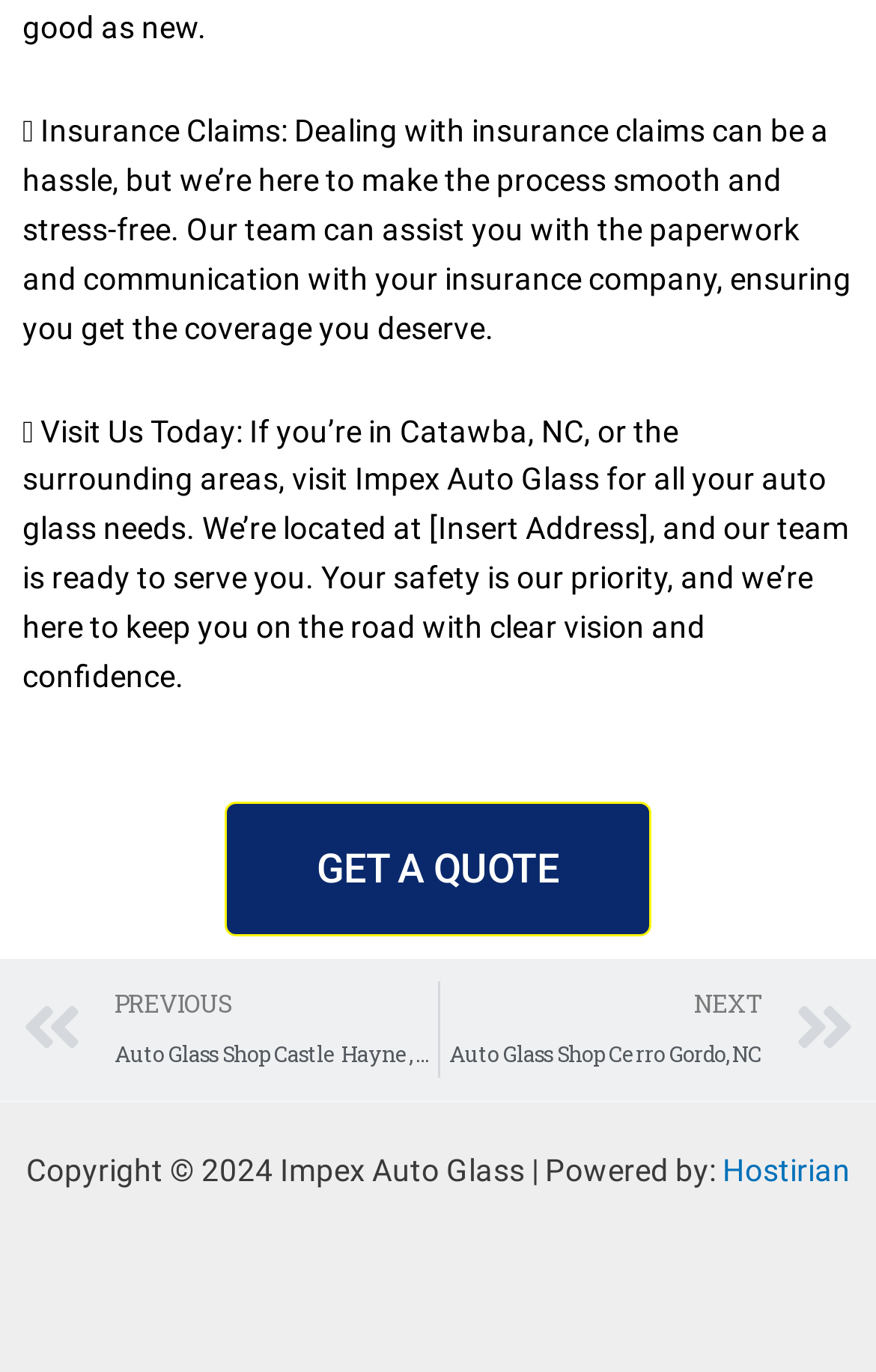Who powers the Impex Auto Glass website?
Based on the visual, give a brief answer using one word or a short phrase.

Hostirian